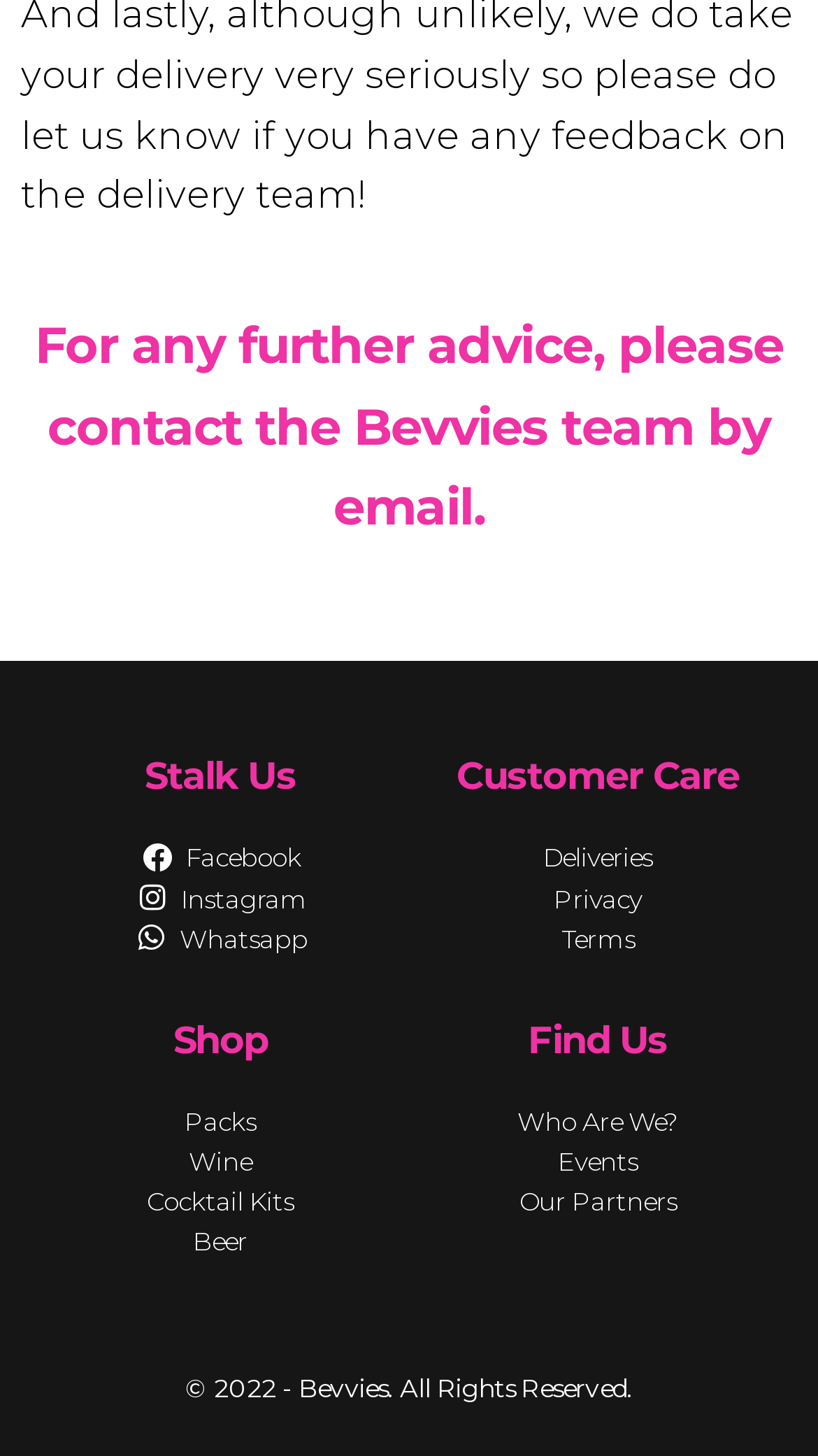What social media platforms can you find Bevvies on?
Give a one-word or short phrase answer based on the image.

Facebook, Instagram, Whatsapp